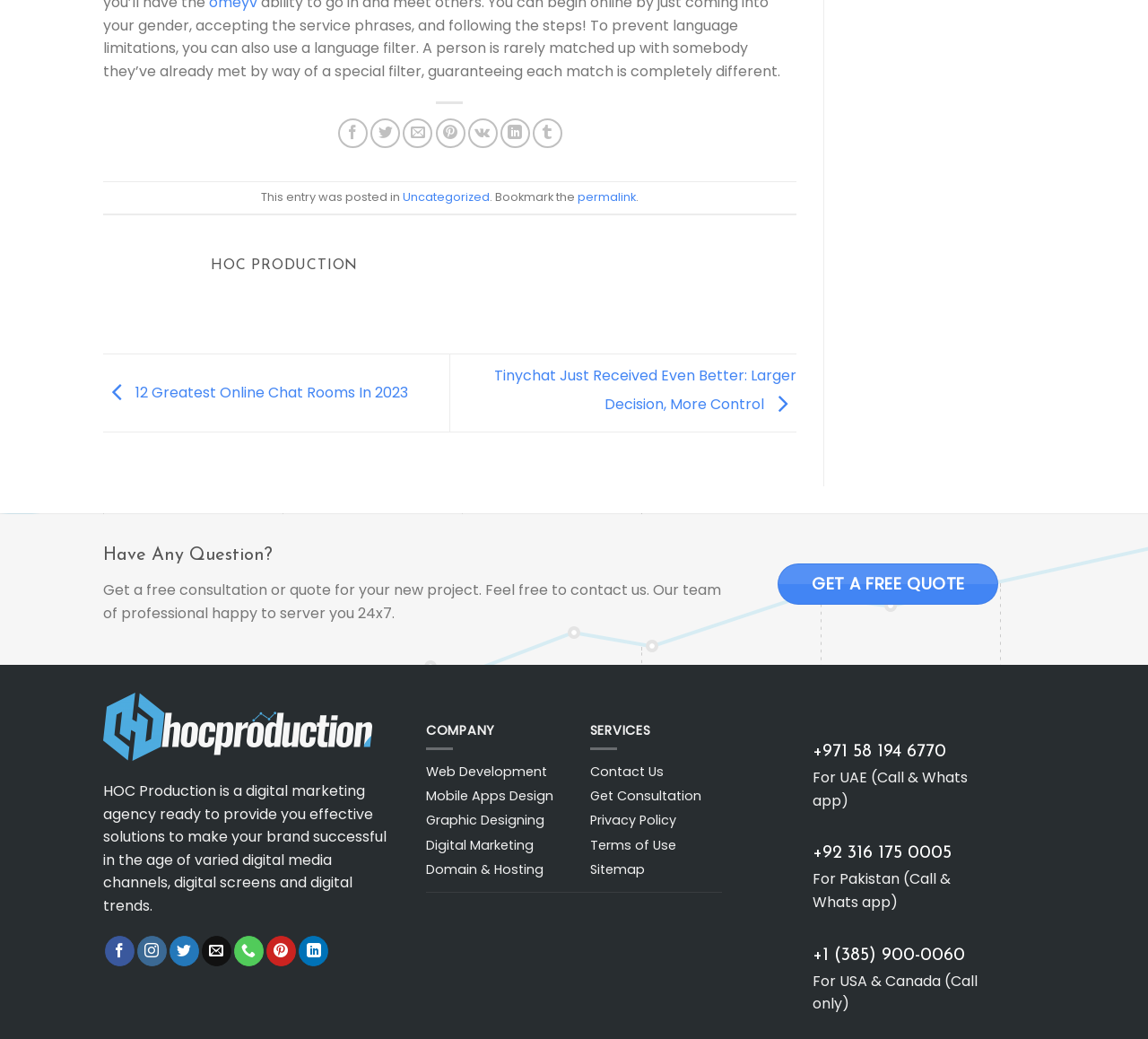Extract the bounding box coordinates for the UI element described by the text: "Uncategorized". The coordinates should be in the form of [left, top, right, bottom] with values between 0 and 1.

[0.351, 0.182, 0.426, 0.197]